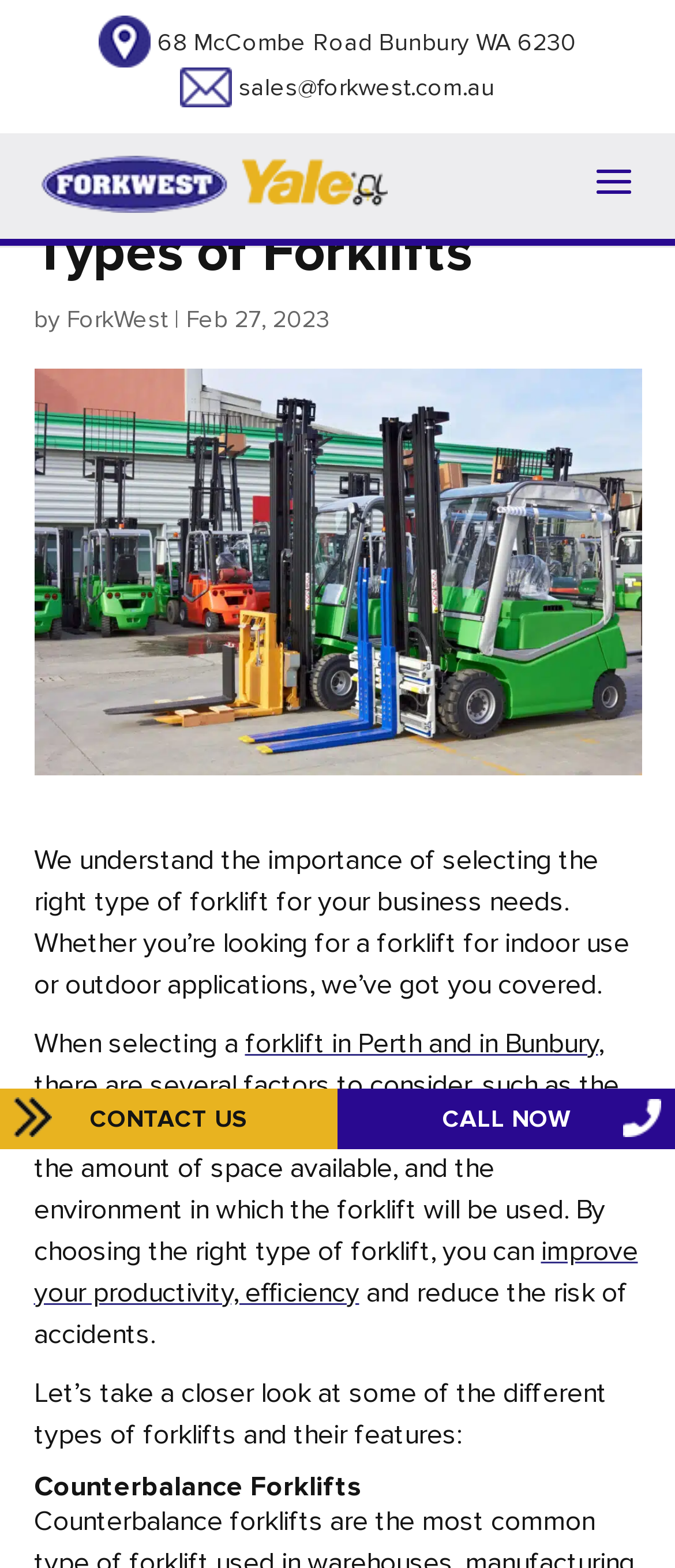Identify the bounding box coordinates for the element you need to click to achieve the following task: "Search for a keyword". The coordinates must be four float values ranging from 0 to 1, formatted as [left, top, right, bottom].

[0.5, 0.077, 0.95, 0.078]